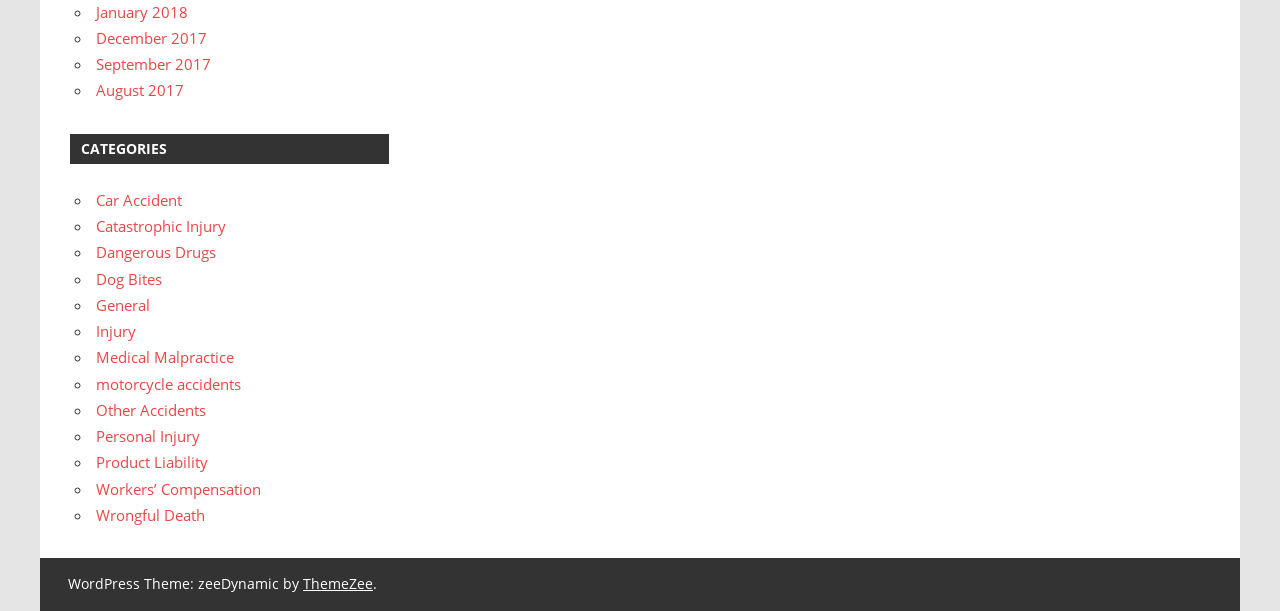Provide the bounding box coordinates of the HTML element this sentence describes: "Workers’ Compensation".

[0.075, 0.783, 0.204, 0.816]